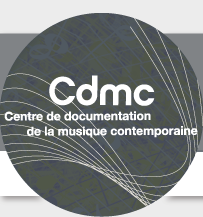Provide a short, one-word or phrase answer to the question below:
What font style is used for the acronym 'Cdmc'?

Modern, bold